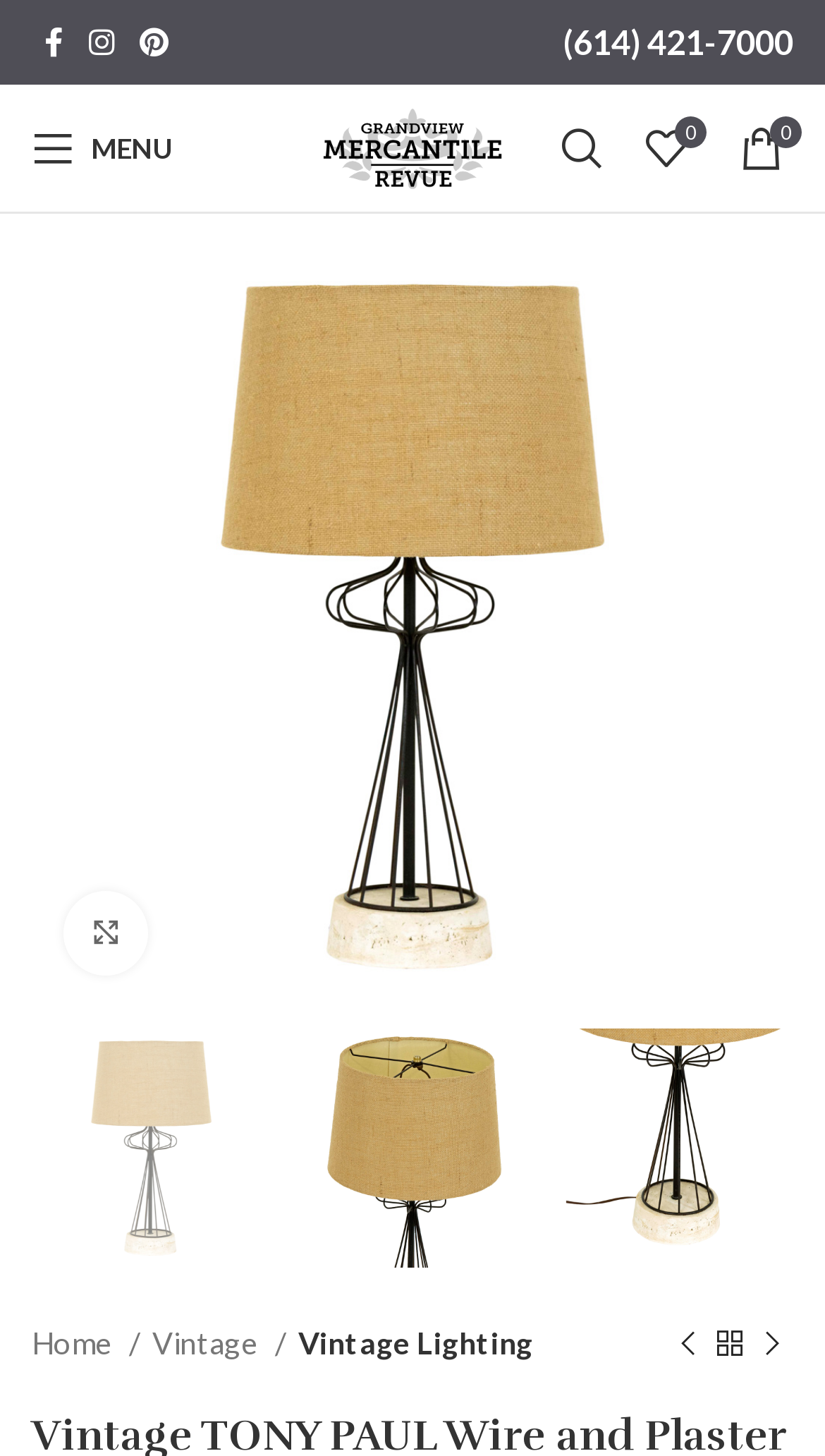Create a full and detailed caption for the entire webpage.

This webpage is about a vintage lamp product, specifically the "Vintage TONY PAUL Wire and Plaster Lamp" from Grandview Mercantile. At the top left, there are three social media links to Facebook, Instagram, and Pinterest. Next to them, there is a phone number link "(614) 421-7000". On the top right, there is a mobile menu link "Open mobile menu" with a "MENU" text label. 

Below the mobile menu, there is a site logo link "Site logo" with an image of "Grandview Mercantile". To the right of the site logo, there is a search link "Search". Next to the search link, there is a "My Wishlist" element with a heart icon link. 

On the top right corner, there are two more links with icons, one for user account and one for shopping cart. Below these top elements, there is a large product image that takes up most of the page. The product image has a link to enlarge it. 

Below the product image, there is a breadcrumb navigation with links to "Home", "Vintage", and "Vintage Lighting". On the right side of the breadcrumb navigation, there are three links to navigate to previous and next products.